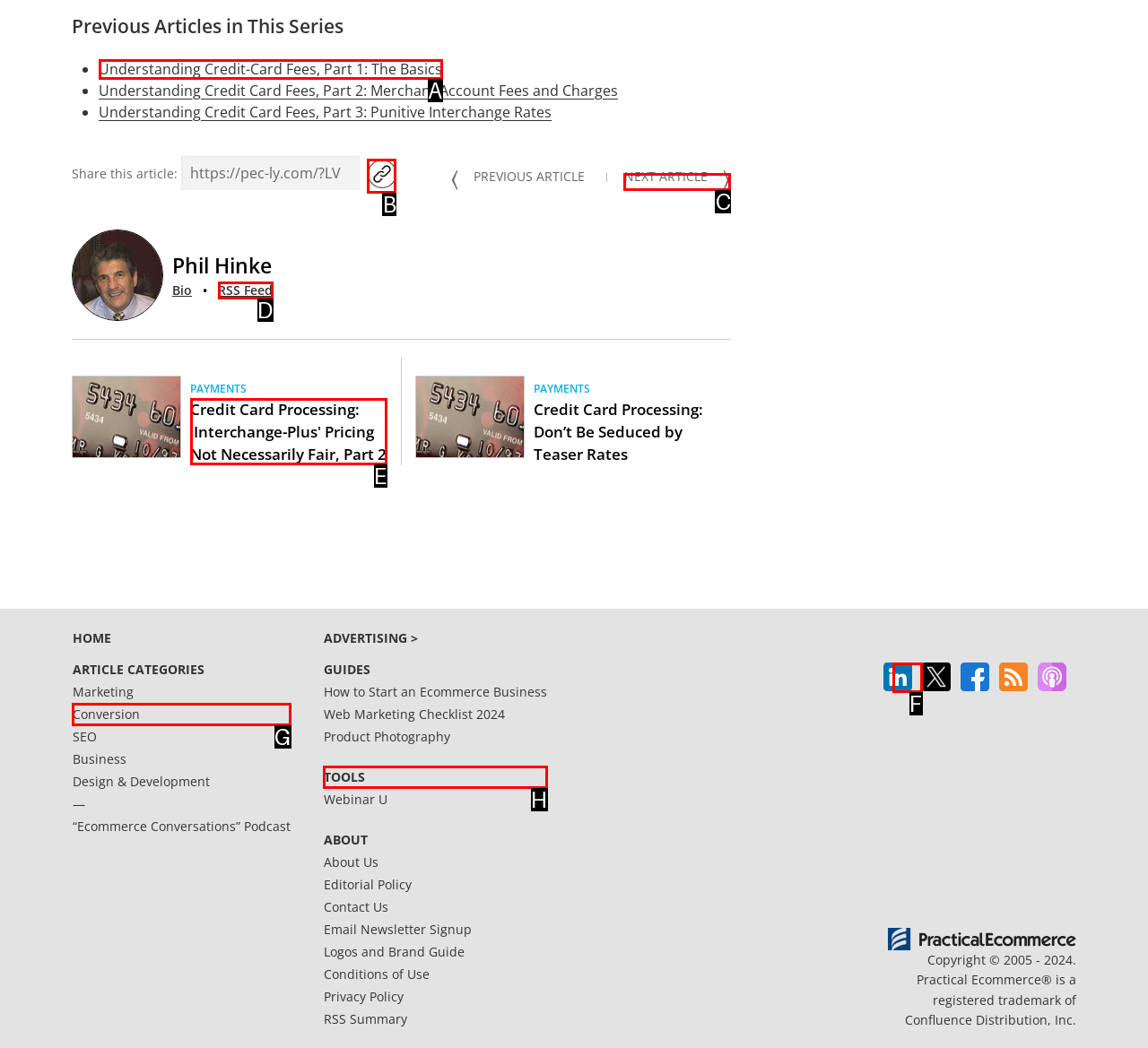Which UI element's letter should be clicked to achieve the task: Copy URL
Provide the letter of the correct choice directly.

B